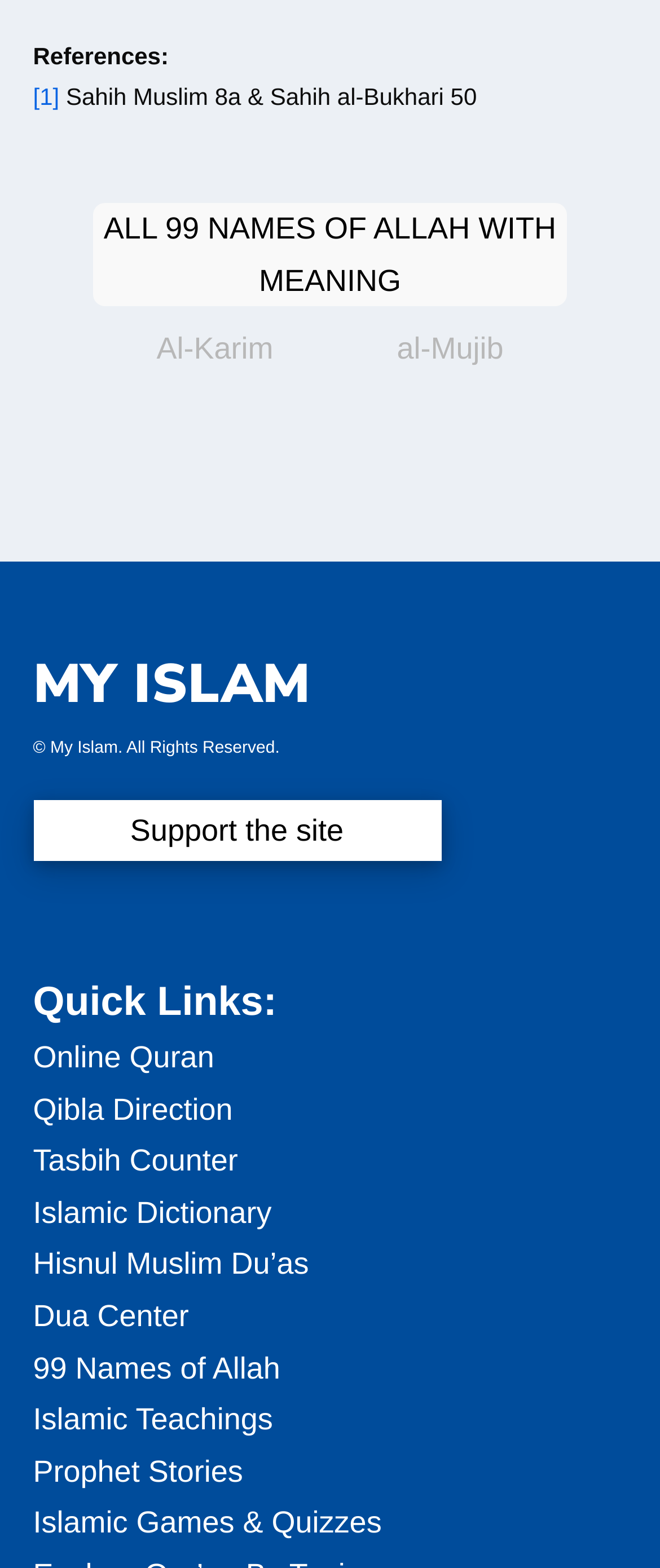Respond to the following question using a concise word or phrase: 
How many quick links are present?

9